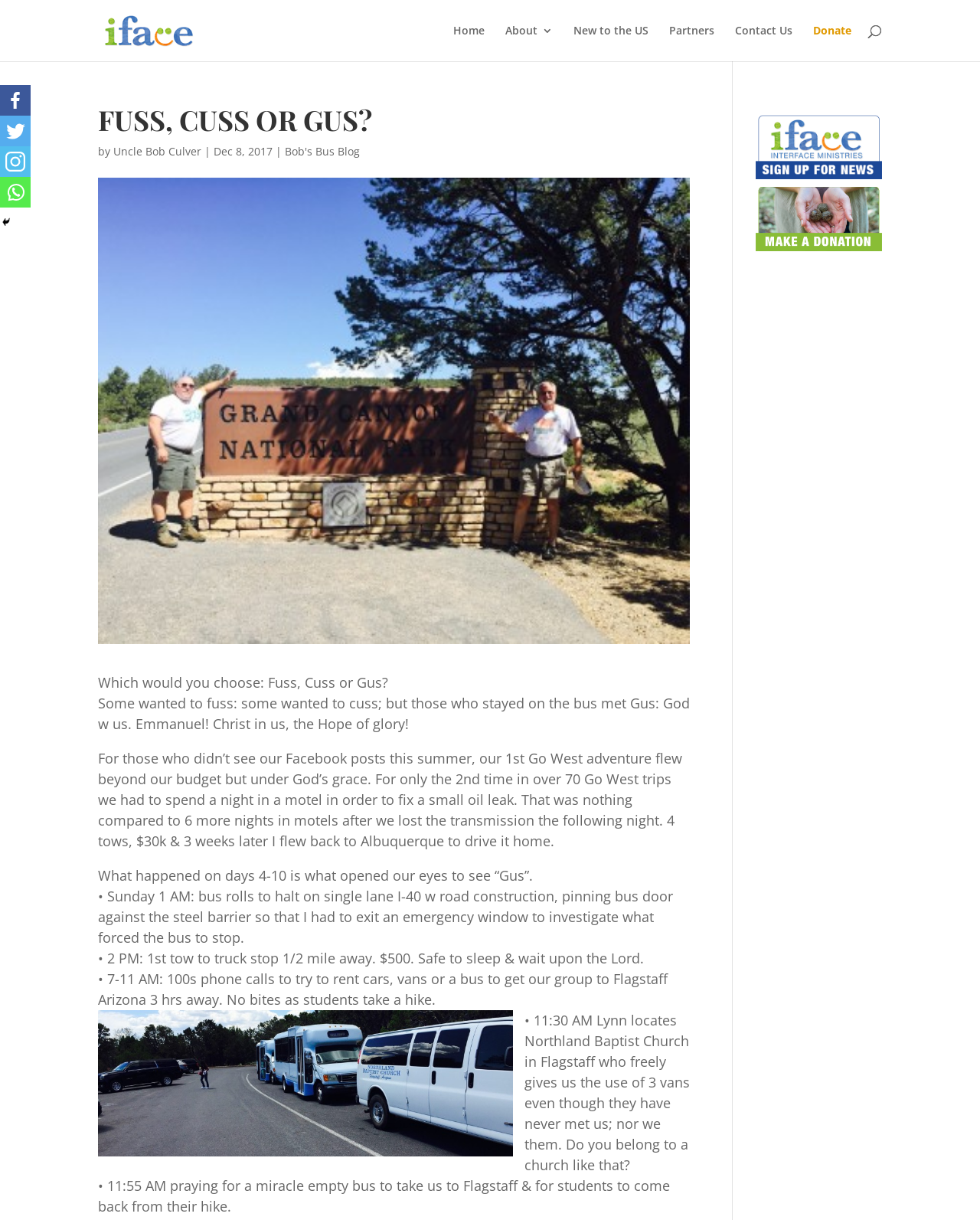Reply to the question with a brief word or phrase: How many nights did the group spend in motels?

6 nights